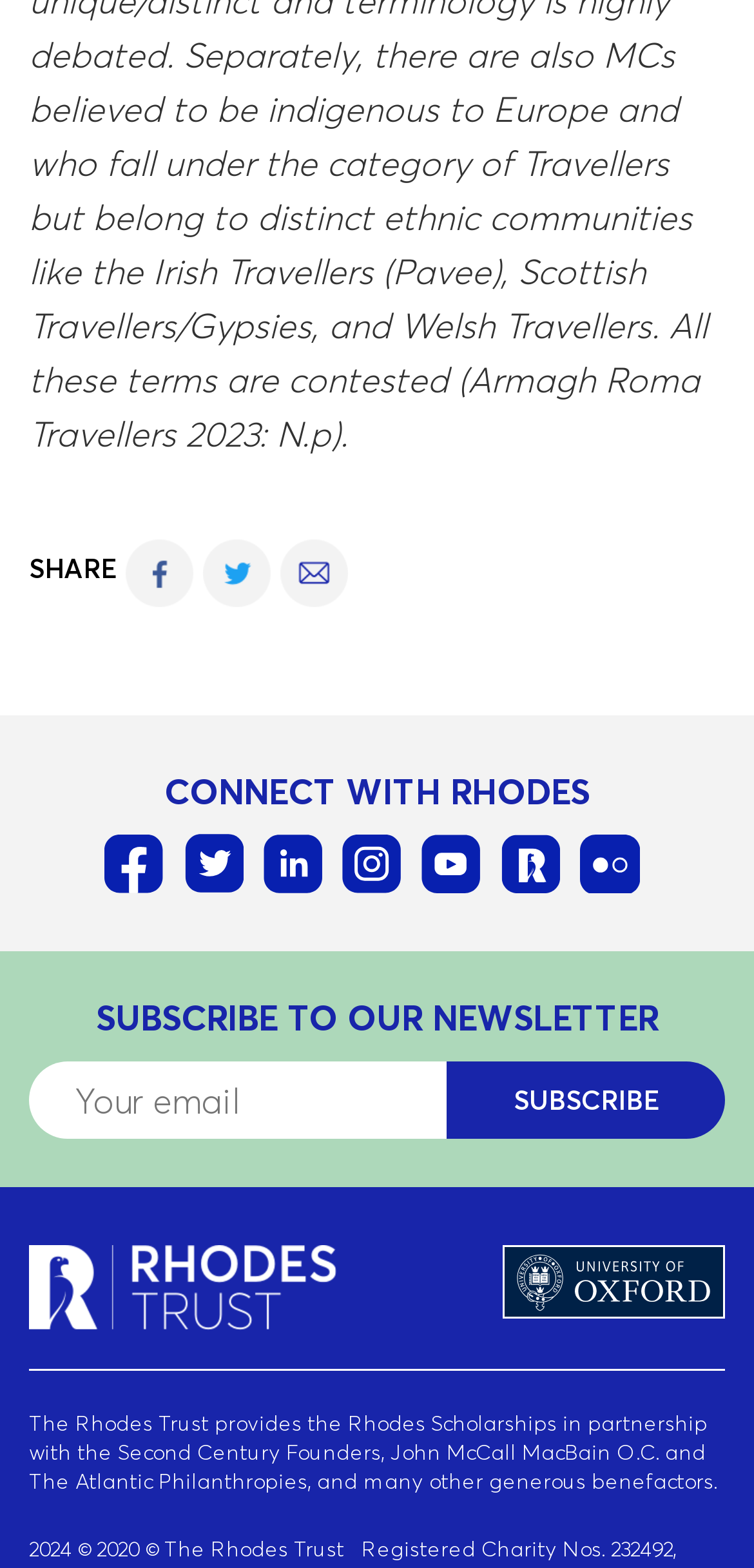Using floating point numbers between 0 and 1, provide the bounding box coordinates in the format (top-left x, top-left y, bottom-right x, bottom-right y). Locate the UI element described here: Share on Twitter

[0.269, 0.344, 0.359, 0.387]